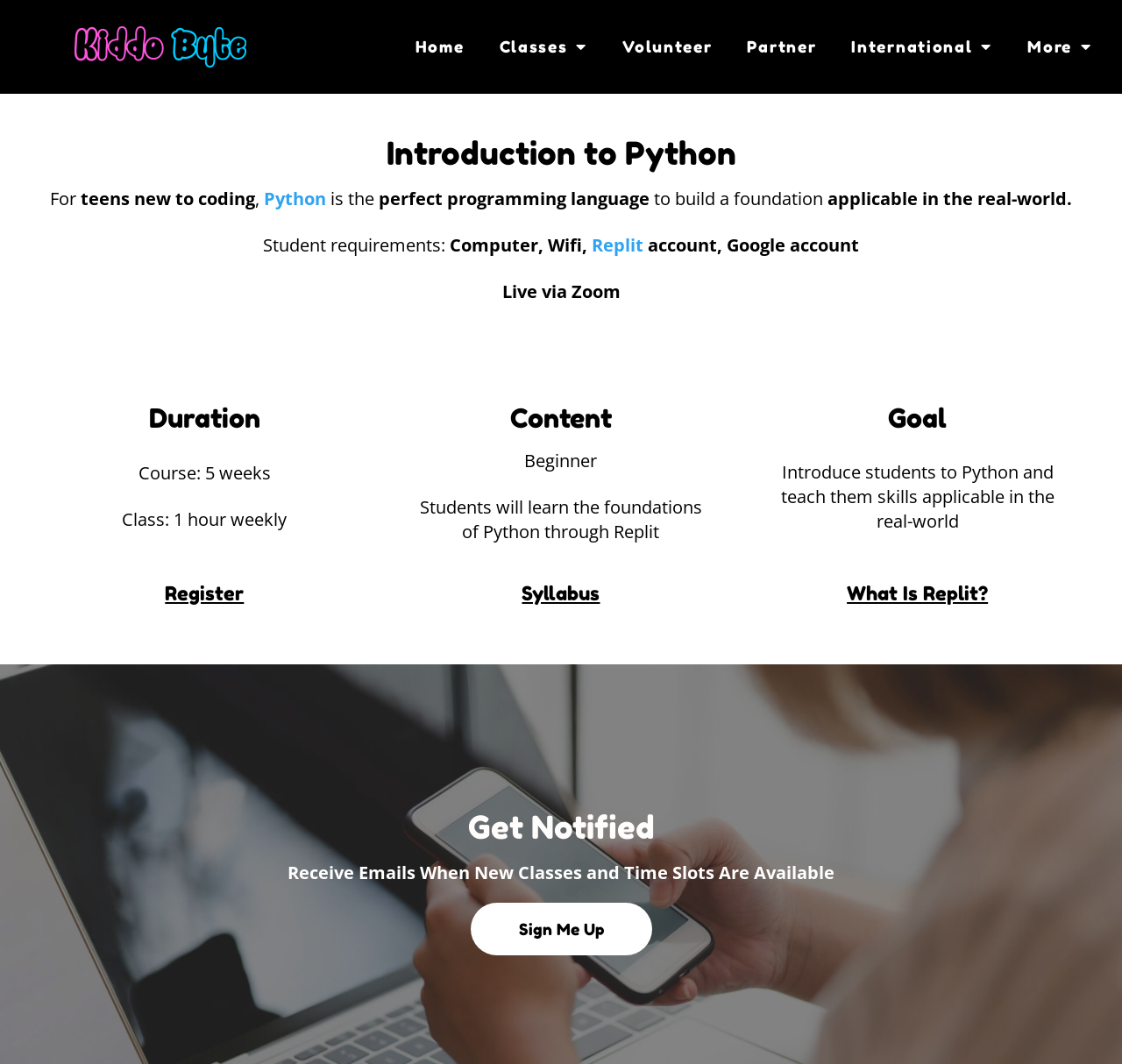Observe the image and answer the following question in detail: What is the course duration?

I found the answer by looking at the 'Duration' section, where it says 'Course: 5 weeks'.